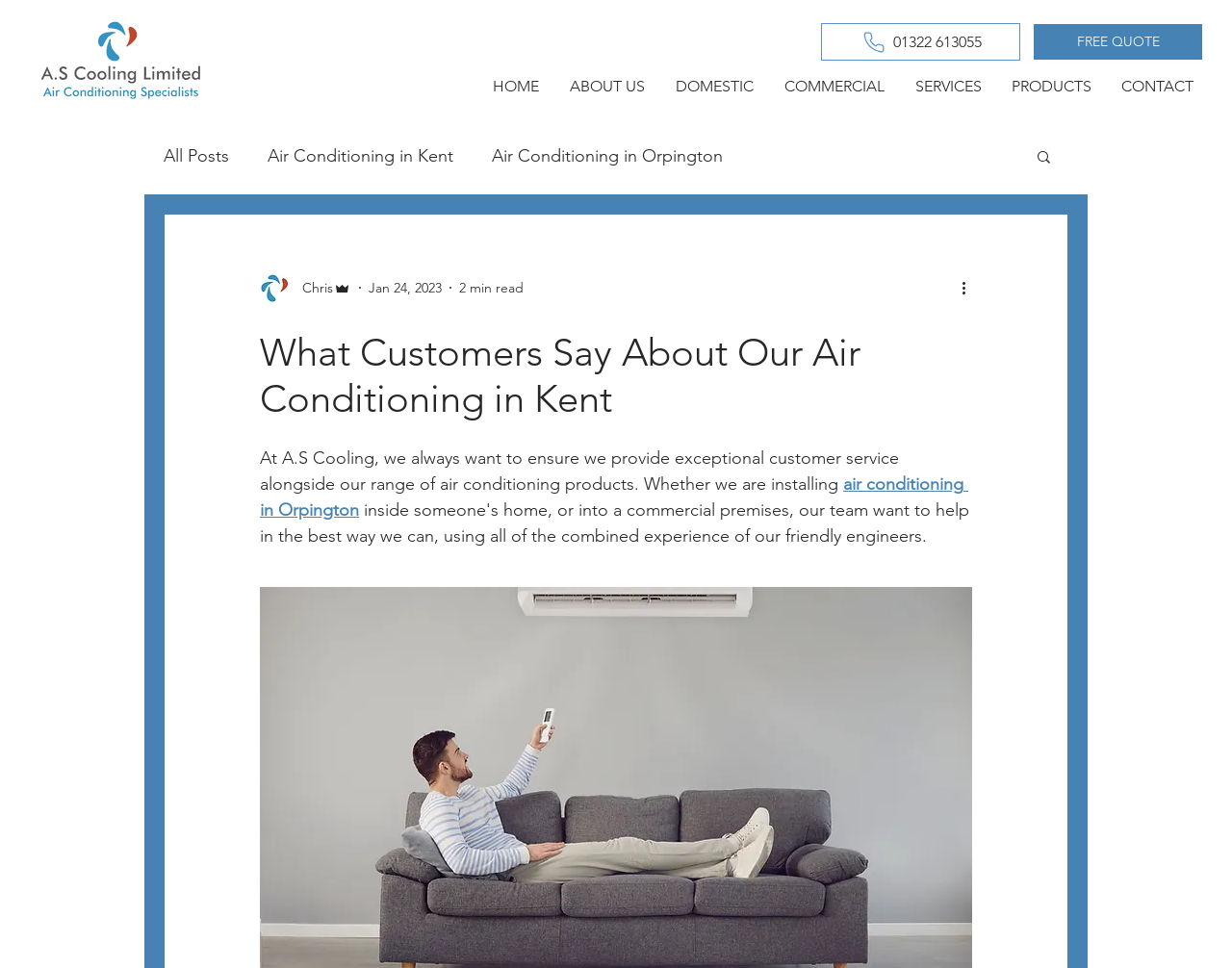Refer to the image and provide an in-depth answer to the question:
What is the name of the author mentioned on the webpage?

The name of the author mentioned on the webpage is 'Chris', which is a generic element located near the writer's picture.